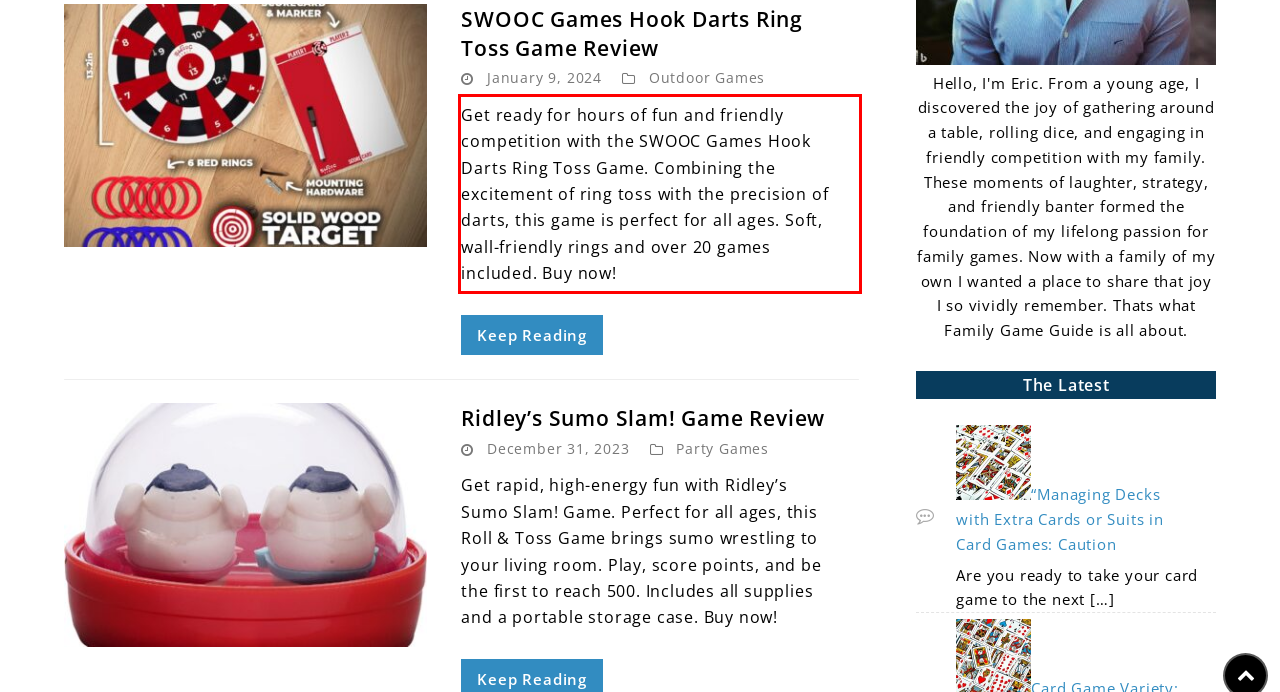You have a screenshot of a webpage with a UI element highlighted by a red bounding box. Use OCR to obtain the text within this highlighted area.

Get ready for hours of fun and friendly competition with the SWOOC Games Hook Darts Ring Toss Game. Combining the excitement of ring toss with the precision of darts, this game is perfect for all ages. Soft, wall-friendly rings and over 20 games included. Buy now!